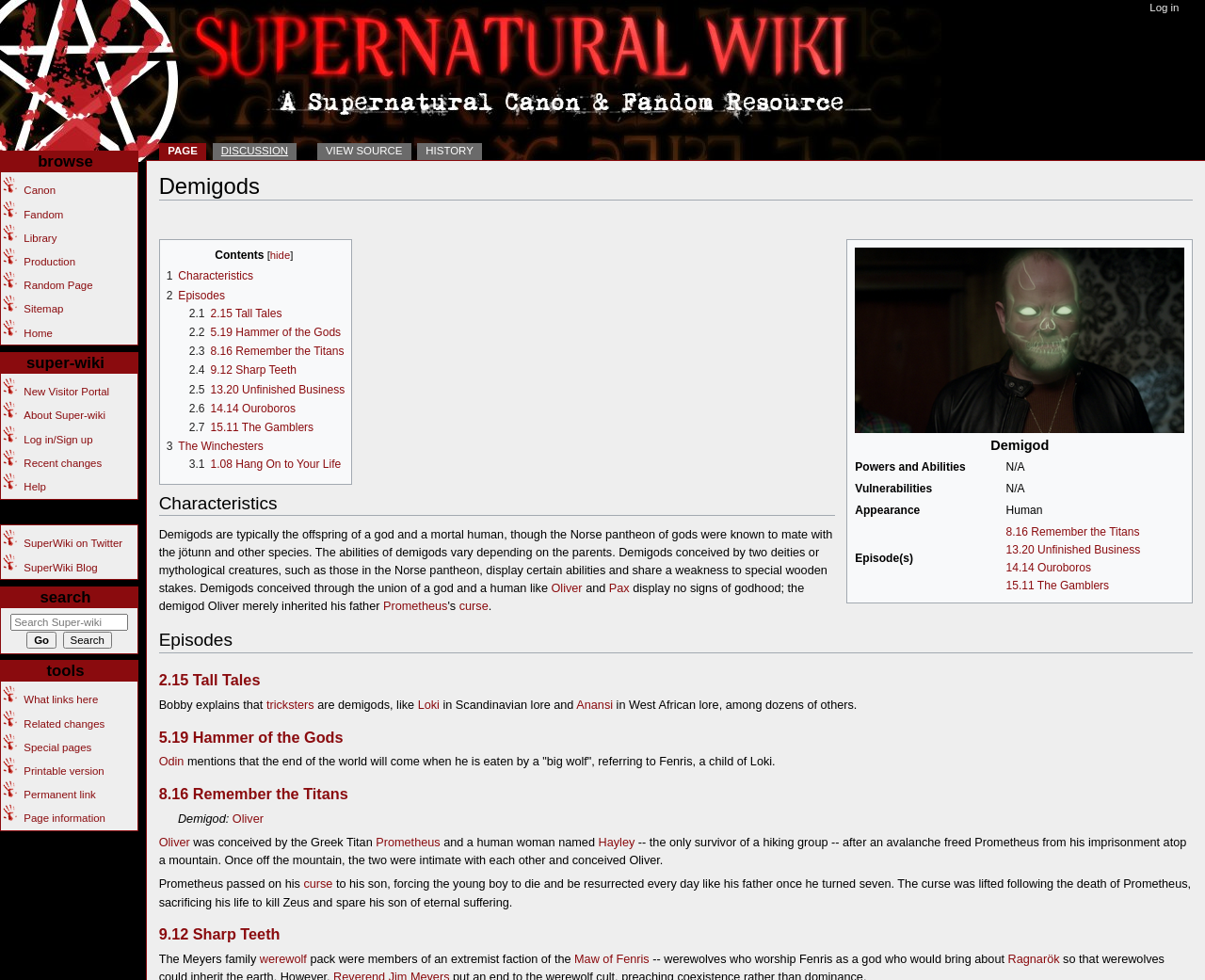Identify the bounding box coordinates for the region of the element that should be clicked to carry out the instruction: "Get in touch through Instagram". The bounding box coordinates should be four float numbers between 0 and 1, i.e., [left, top, right, bottom].

None